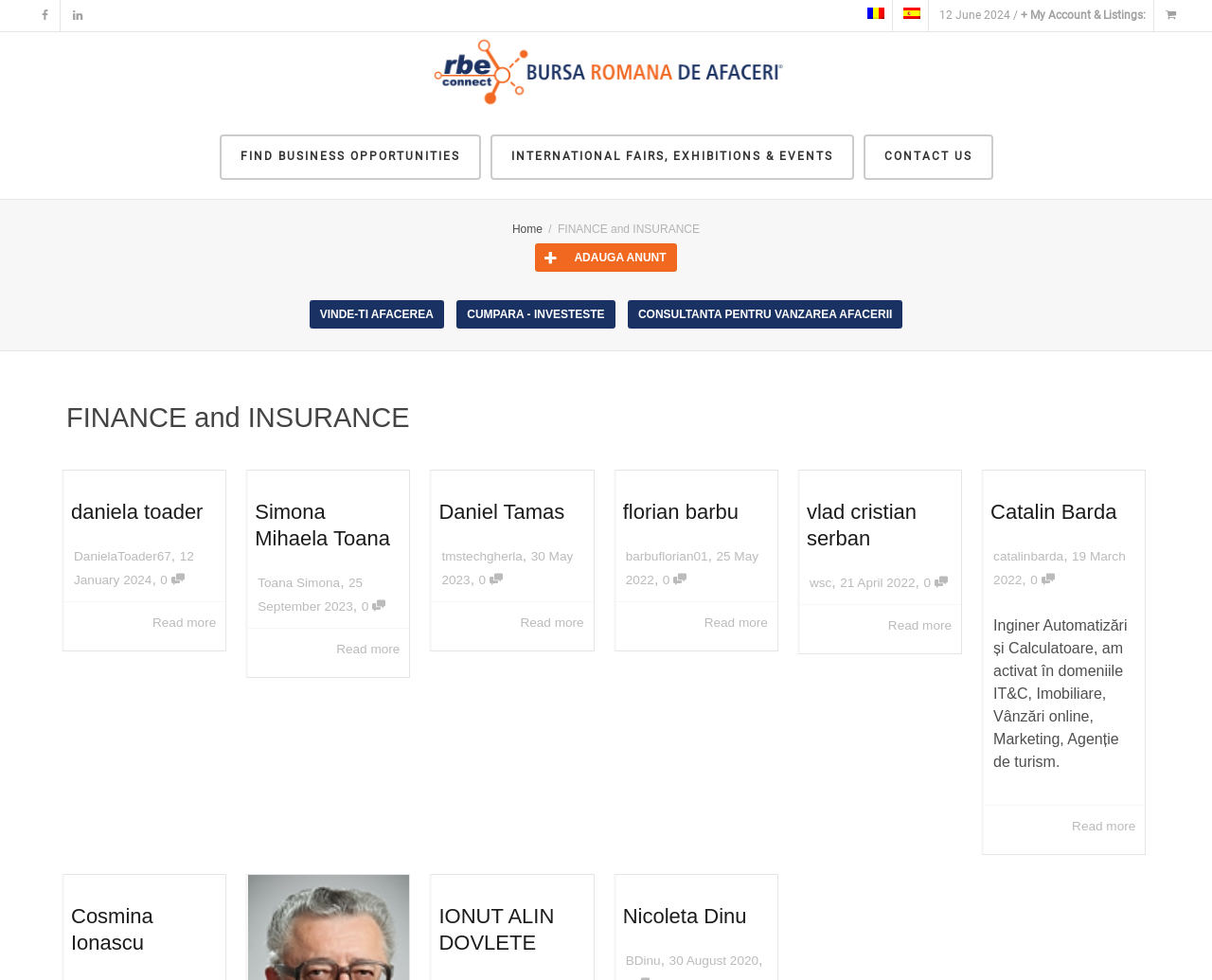Answer succinctly with a single word or phrase:
How many articles are listed on the webpage?

5